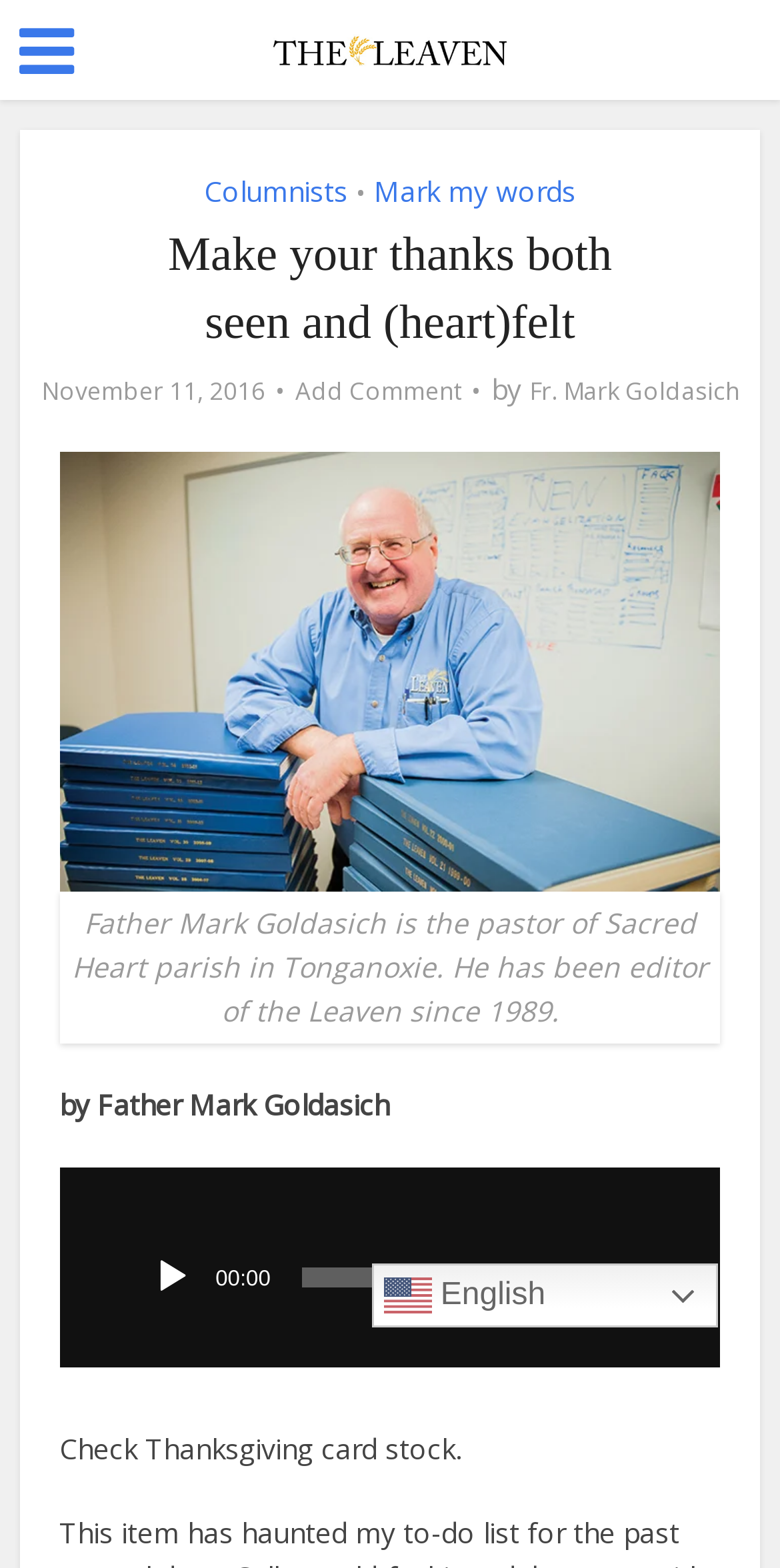Identify and provide the bounding box coordinates of the UI element described: "Mark my words". The coordinates should be formatted as [left, top, right, bottom], with each number being a float between 0 and 1.

[0.479, 0.11, 0.738, 0.134]